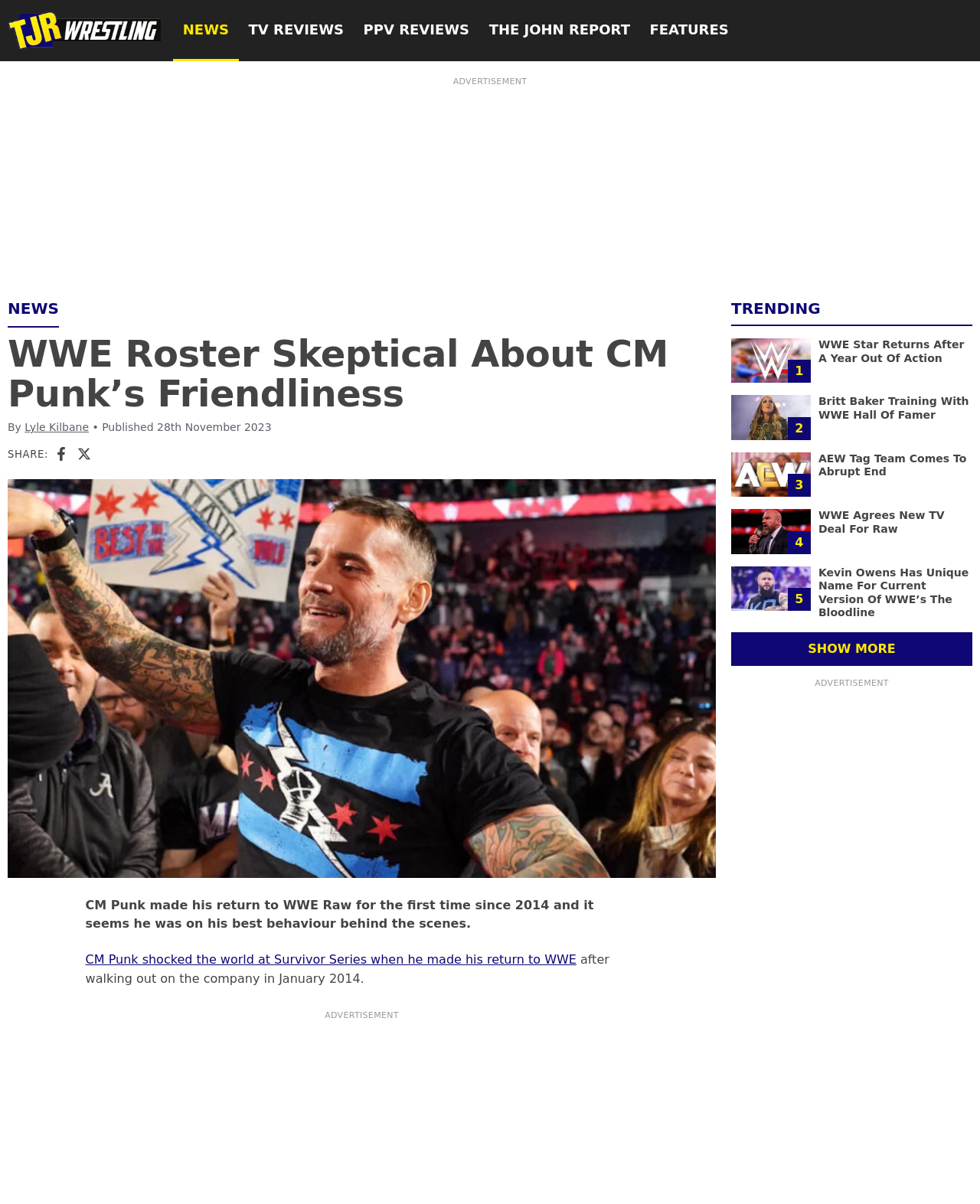Produce a meticulous description of the webpage.

The webpage is about WWE news and features. At the top, there is a logo of TJR Wrestling, a link to the website, and a navigation menu with links to NEWS, TV REVIEWS, PPV REVIEWS, THE JOHN REPORT, and FEATURES. 

Below the navigation menu, there is a header section with a heading that reads "WWE Roster Skeptical About CM Punk’s Friendliness". The author's name, Lyle Kilbane, and the publication date, 28th November 2023, are displayed next to the heading. There are also social media sharing links, including Facebook and X, with their respective icons.

On the left side of the page, there is a large image of CM Punk. Below the image, there is a paragraph of text that describes CM Punk's return to WWE Raw and his behavior behind the scenes. There are also links to related news articles, including one about CM Punk's shocking return to WWE at Survivor Series.

On the right side of the page, there is a section labeled "TRENDING" with several news articles and their corresponding images. The articles include "WWE Star Returns After A Year Out Of Action", "Britt Baker Training With WWE Hall Of Famer", "AEW Tag Team Comes To Abrupt End", "WWE Agrees New TV Deal For Raw", and "Kevin Owens Has Unique Name For Current Version Of WWE’s The Bloodline". Each article has a heading and a link to the full story. At the bottom of the section, there is a "SHOW MORE" button to expand the list of trending stories.